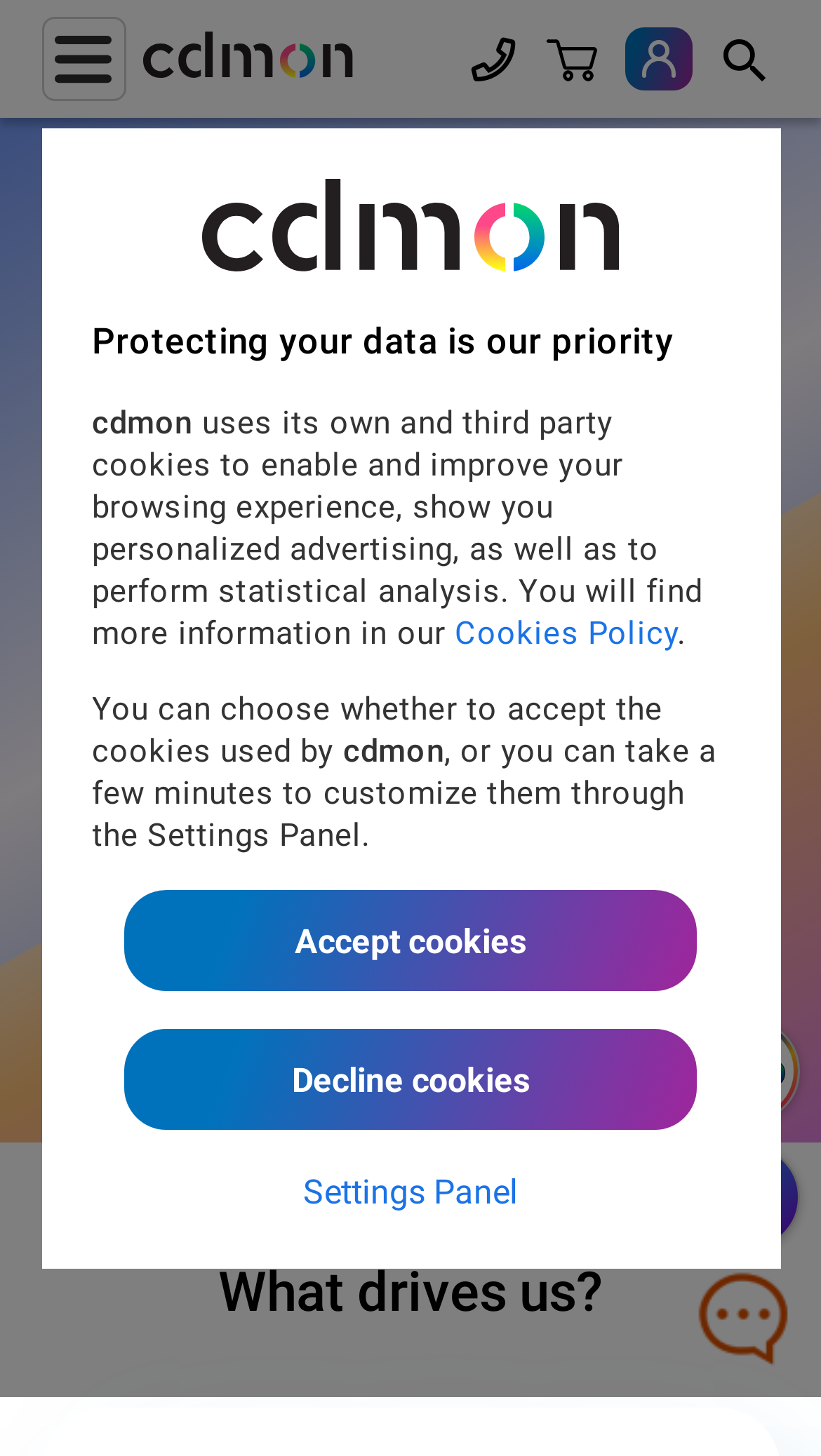From the webpage screenshot, predict the bounding box of the UI element that matches this description: "title="Search on cdmon"".

[0.863, 0.016, 0.95, 0.065]